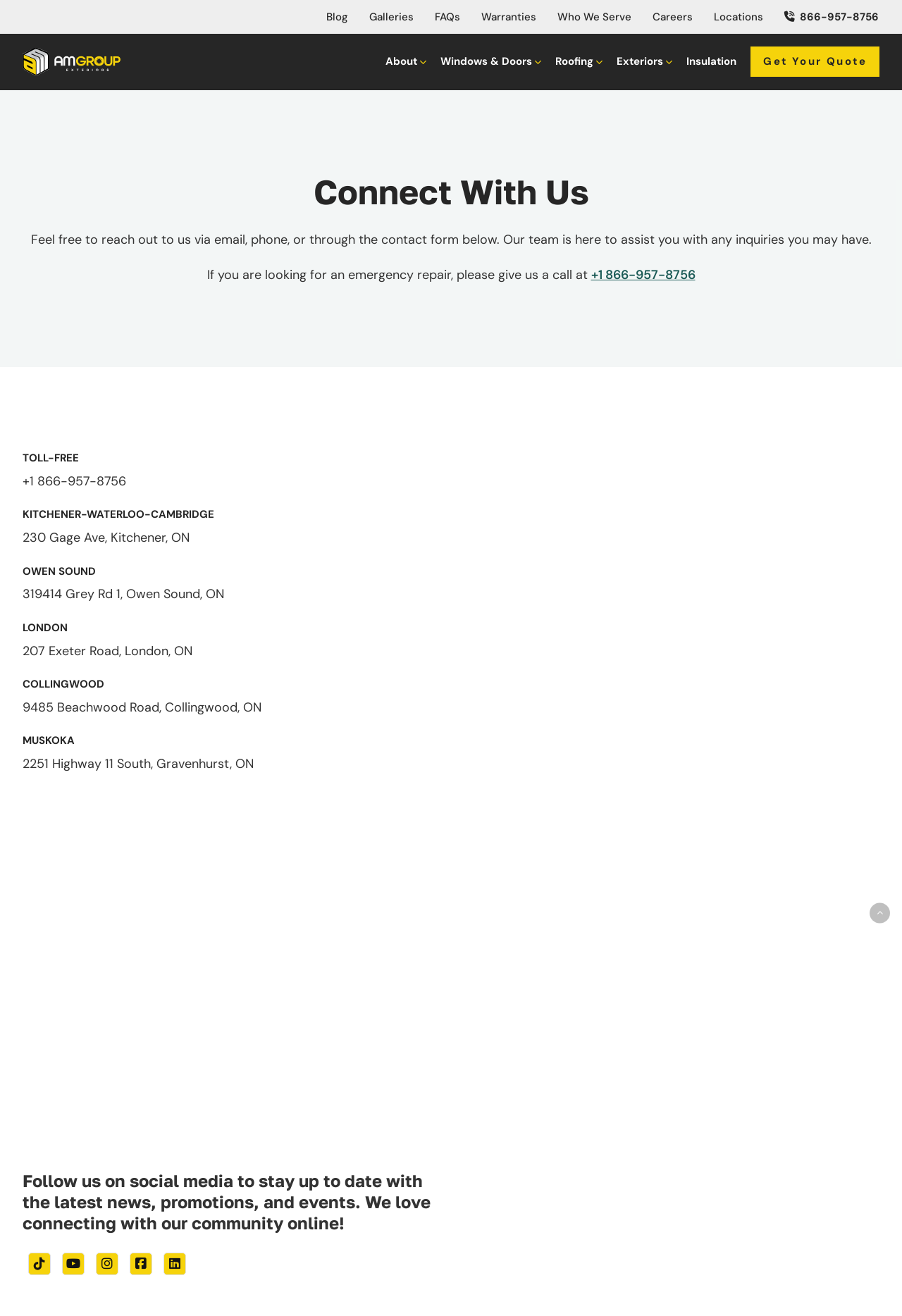Detail the various sections and features of the webpage.

The webpage is a contact page for AM Group Exteriors LTD, a company that provides exterior services such as windows, doors, roofing, and insulation. At the top of the page, there is a navigation menu with links to various sections of the website, including the blog, galleries, FAQs, warranties, and careers.

Below the navigation menu, there is a logo of AM Group Exteriors LTD, which is an image with a link to the company's homepage. To the right of the logo, there are several disabled links to different sections of the website, including about, windows and doors, roofing, and exteriors.

The main content of the page is divided into two sections. On the left side, there is a section titled "Connect With Us" that provides contact information for the company. This section includes a paragraph of text that invites visitors to reach out to the company via email, phone, or through the contact form below. Below this text, there is a phone number and a link to call the company. The company's address is listed in three locations: Kitchener-Waterloo-Cambridge, Owen Sound, and London.

On the right side of the page, there is a section that lists the company's social media profiles, including TikTok, YouTube, Instagram, Facebook, and LinkedIn. Visitors can click on these links to visit the company's social media pages.

At the bottom of the page, there is a link to return to the top of the page.